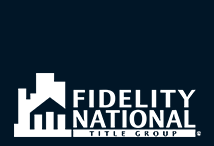Create a detailed narrative of what is happening in the image.

The image features the logo of Fidelity National Title Group, prominently displayed against a dark background. The logo consists of a stylized depiction of a building or house, representing the company's focus on real estate and property services. Below the icon, the text "FIDELITY NATIONAL" is written in bold, while "TITLE GROUP" appears in a more understated font, indicating the company's commitment to title services and solutions in the real estate sector. This branding conveys a sense of trust and professionalism, connecting with clients seeking reliable title and settlement services.